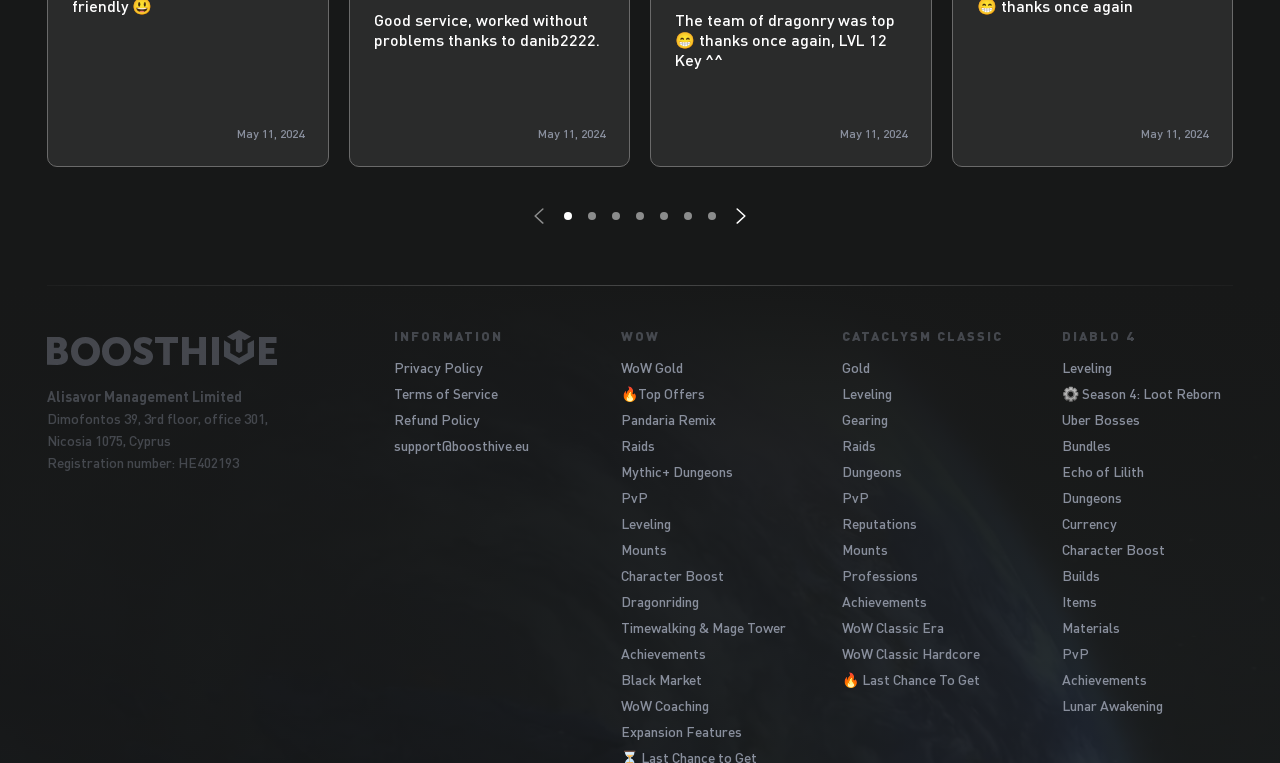What is the registration number of the company?
Examine the image and give a concise answer in one word or a short phrase.

HE402193